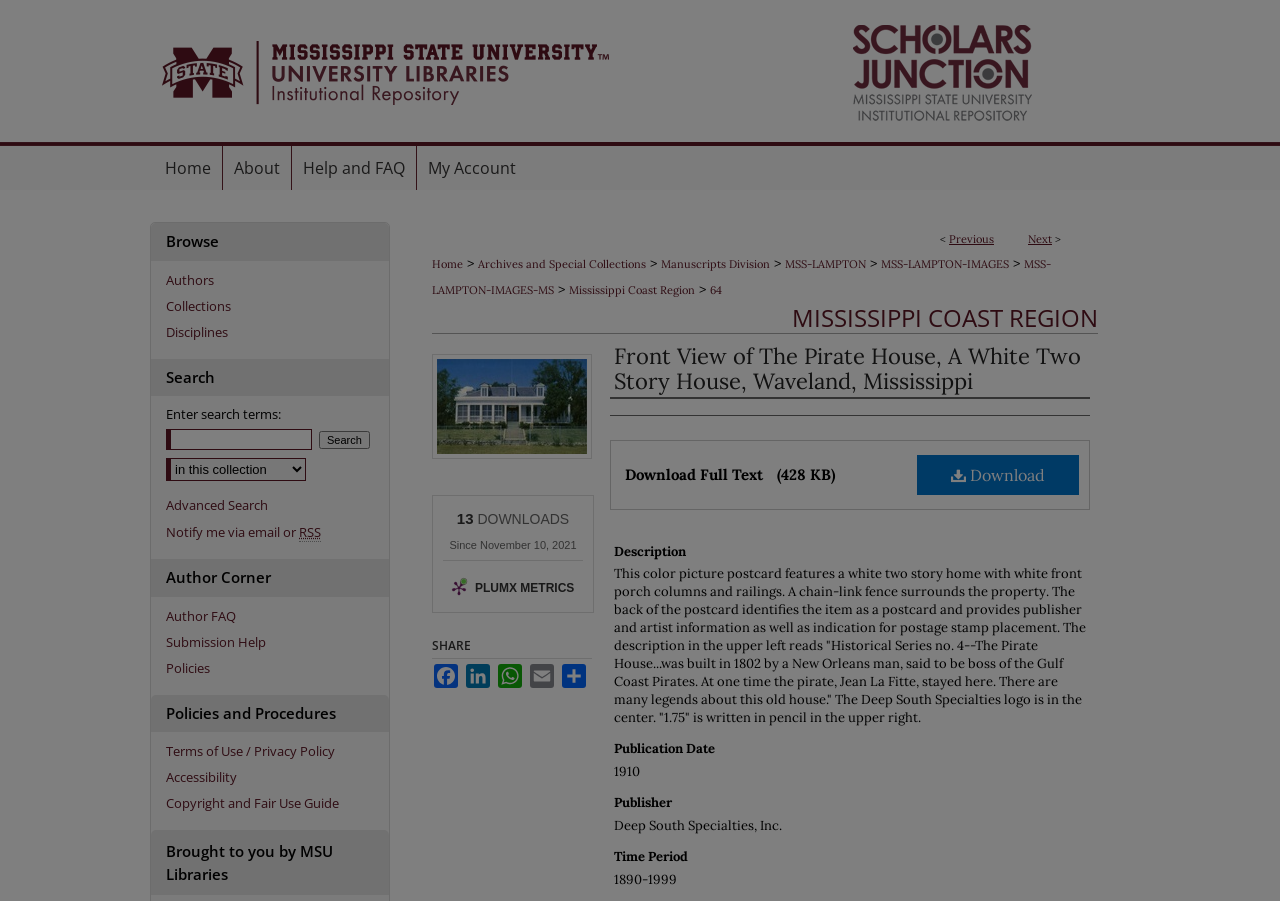Provide the bounding box coordinates of the HTML element described by the text: "Een recensie schrijven". The coordinates should be in the format [left, top, right, bottom] with values between 0 and 1.

None